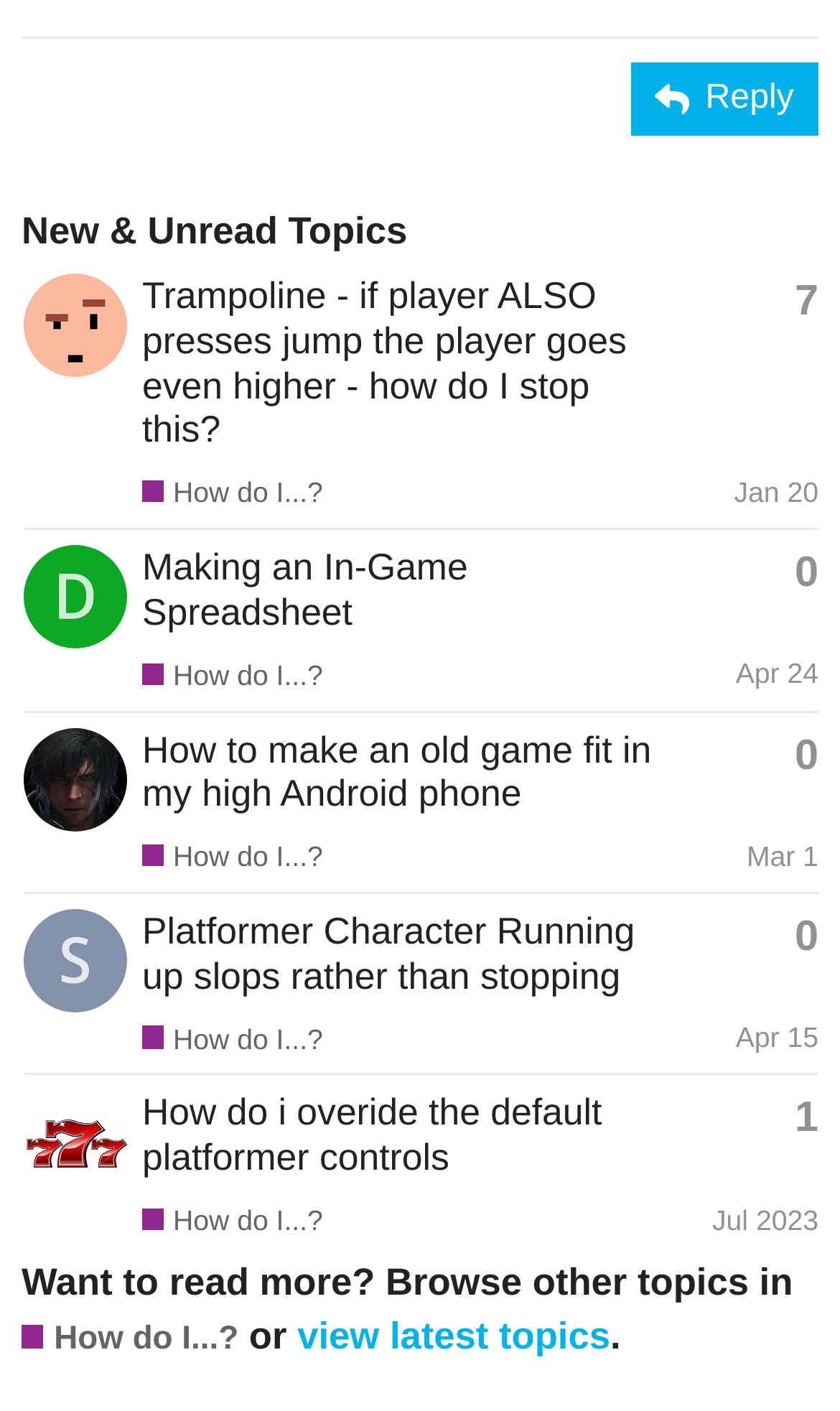Please find the bounding box coordinates of the clickable region needed to complete the following instruction: "Click the 'Reply' button". The bounding box coordinates must consist of four float numbers between 0 and 1, i.e., [left, top, right, bottom].

[0.751, 0.044, 0.974, 0.096]